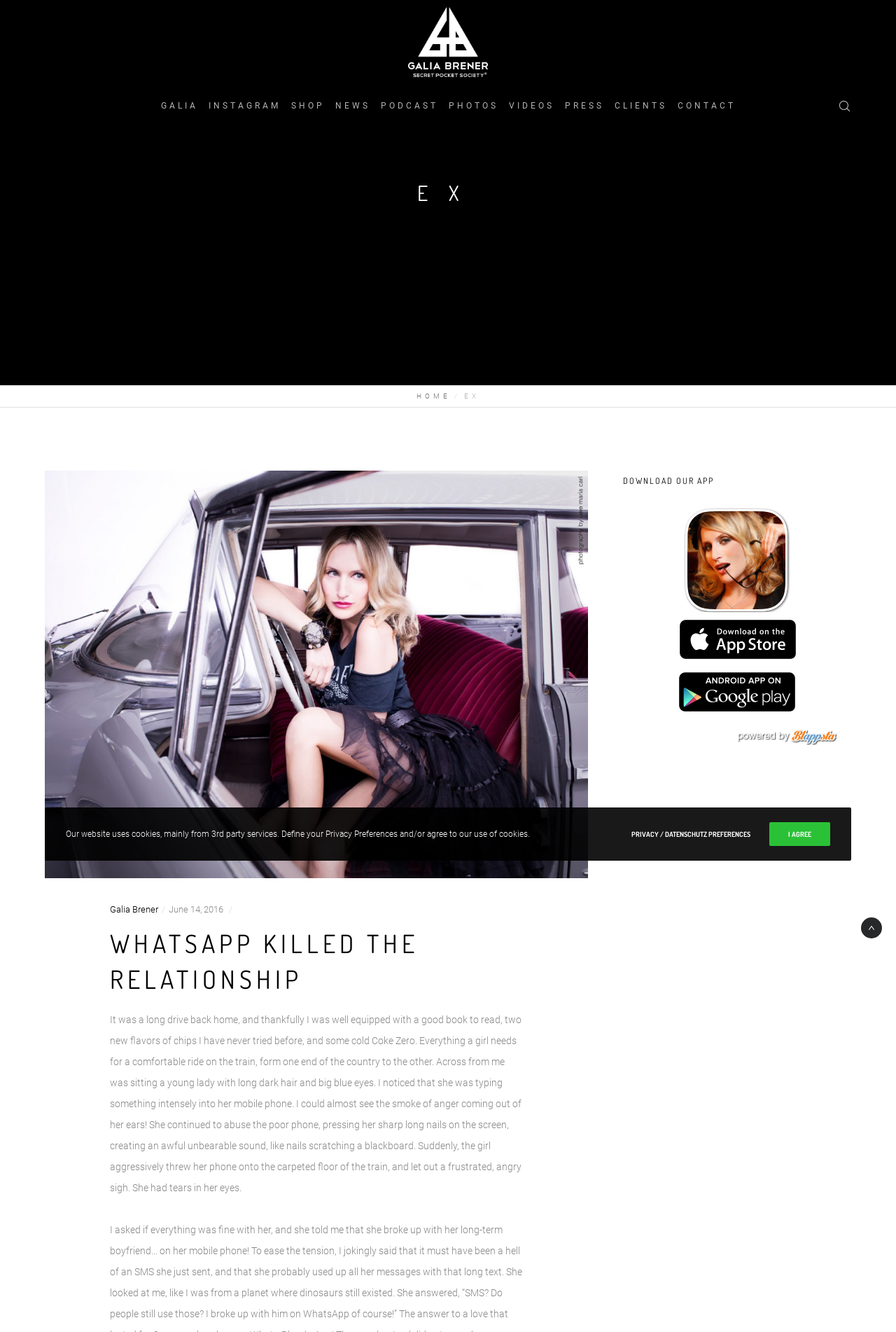Kindly determine the bounding box coordinates of the area that needs to be clicked to fulfill this instruction: "Go to the home page".

[0.465, 0.294, 0.503, 0.3]